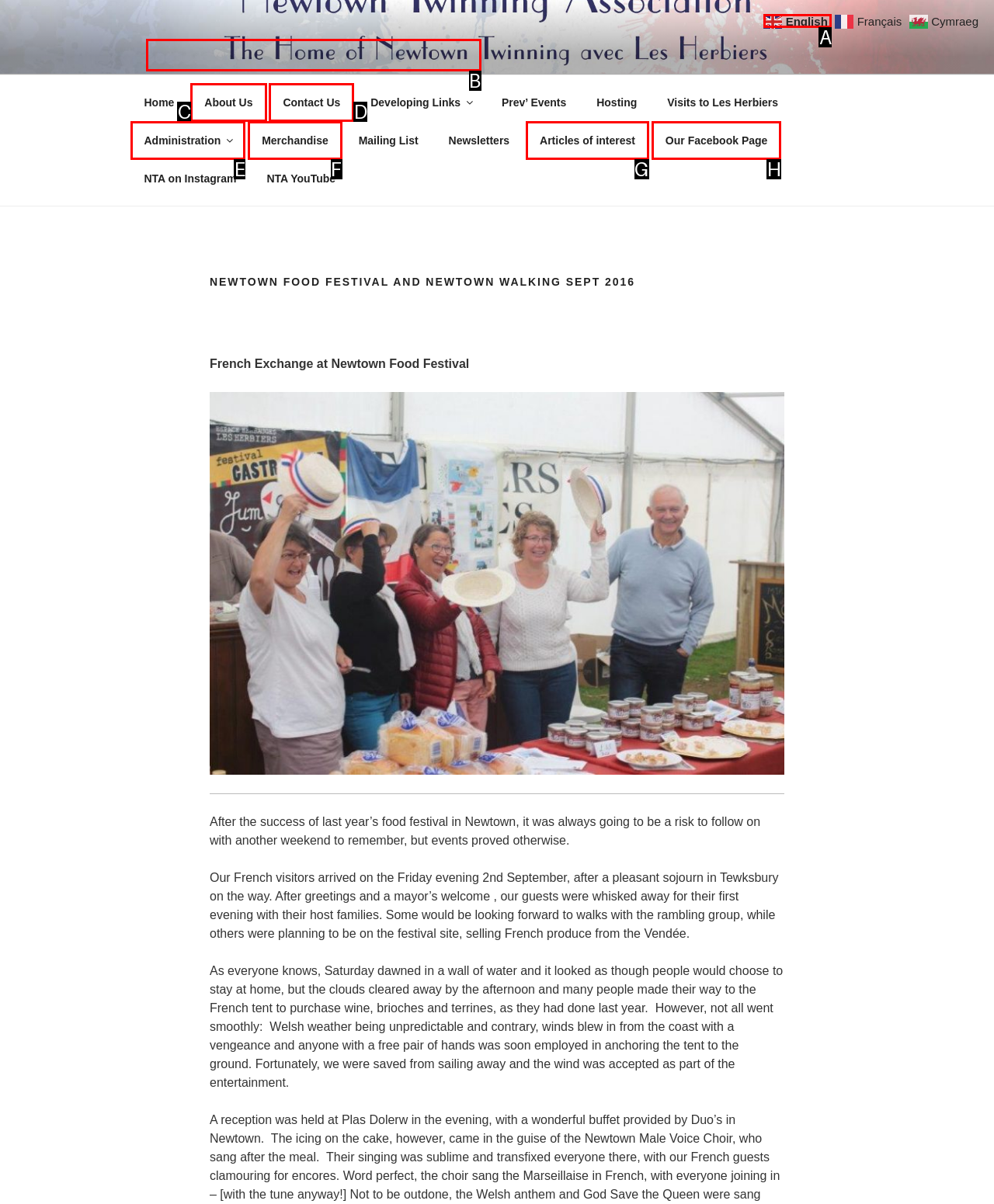From the description: Articles of interest, select the HTML element that fits best. Reply with the letter of the appropriate option.

G